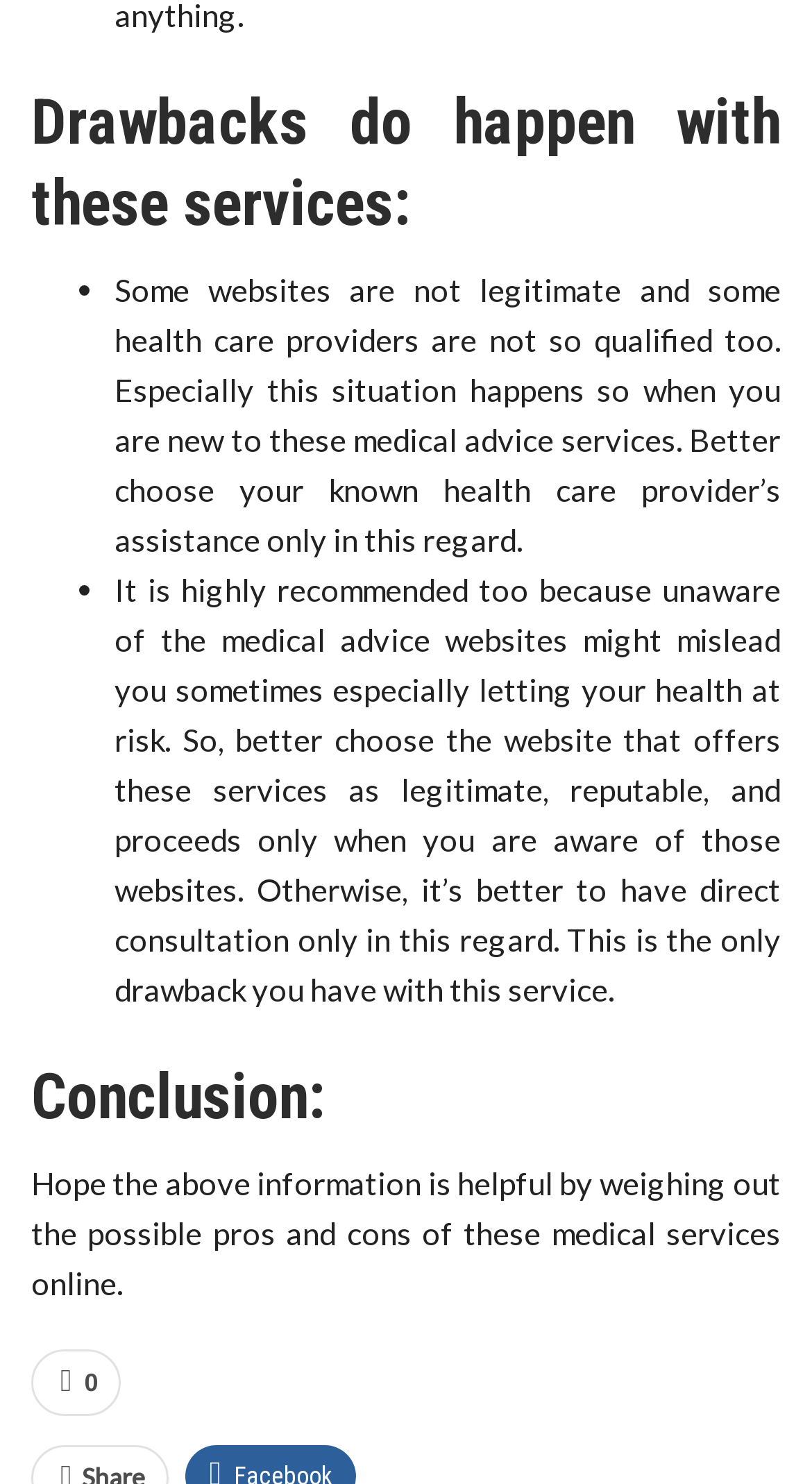What is recommended when using online medical services? Observe the screenshot and provide a one-word or short phrase answer.

Choose legitimate and reputable websites